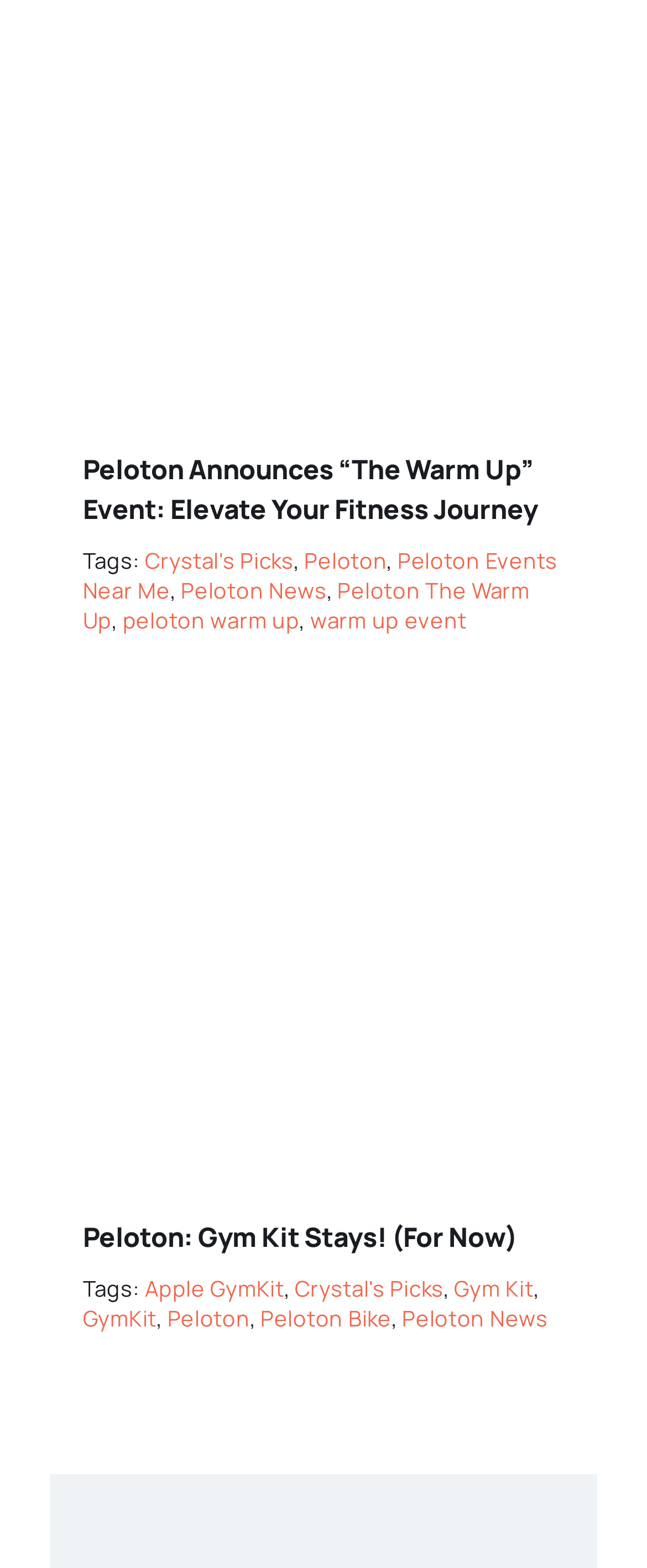Determine the bounding box coordinates of the region that needs to be clicked to achieve the task: "Check out Crystal's Picks".

[0.456, 0.812, 0.685, 0.831]